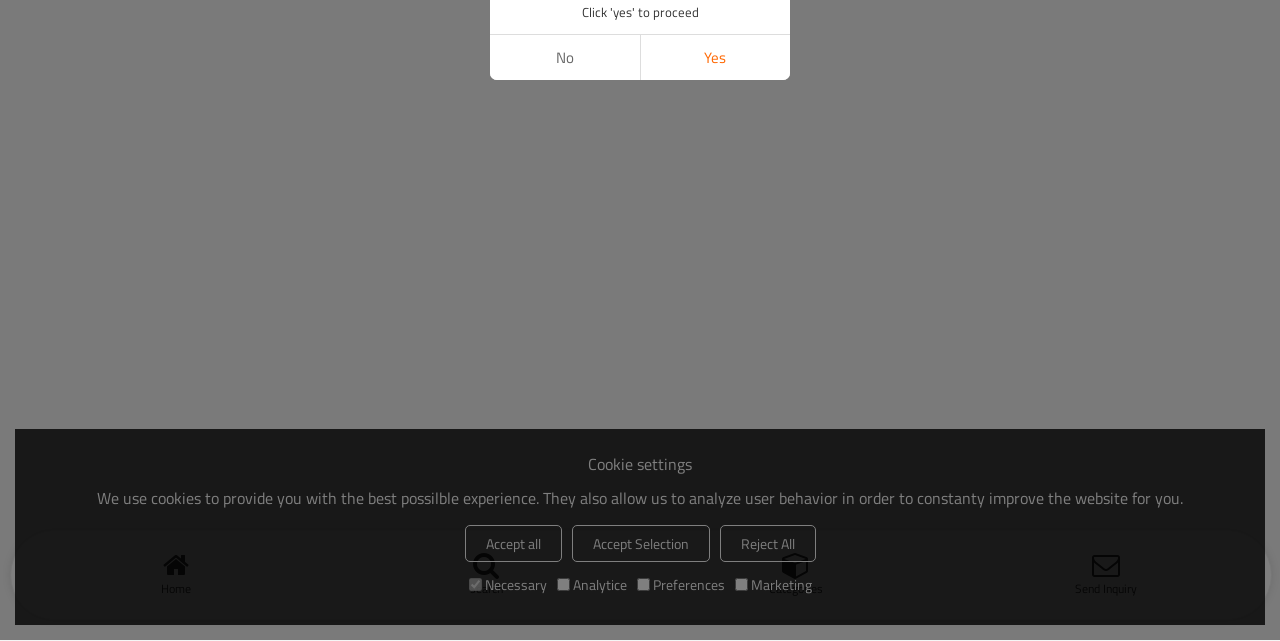Identify the bounding box for the element characterized by the following description: "parent_node: Email * aria-describedby="email-notes" name="email"".

None